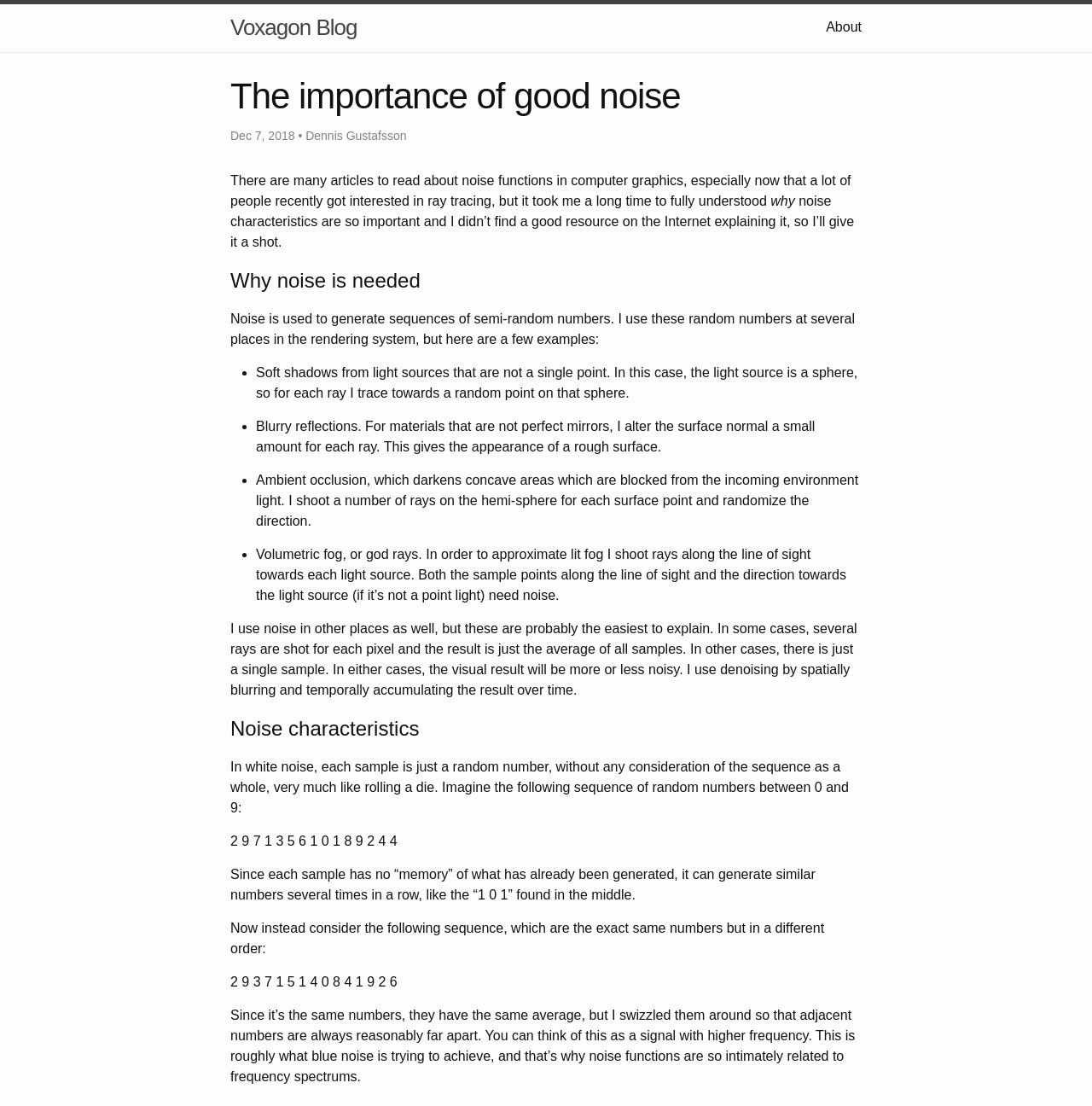Please study the image and answer the question comprehensively:
What is the date of the blog post?

The date of the blog post is mentioned at the top of the page as 'Dec 7, 2018', which is located next to the title 'The importance of good noise'.